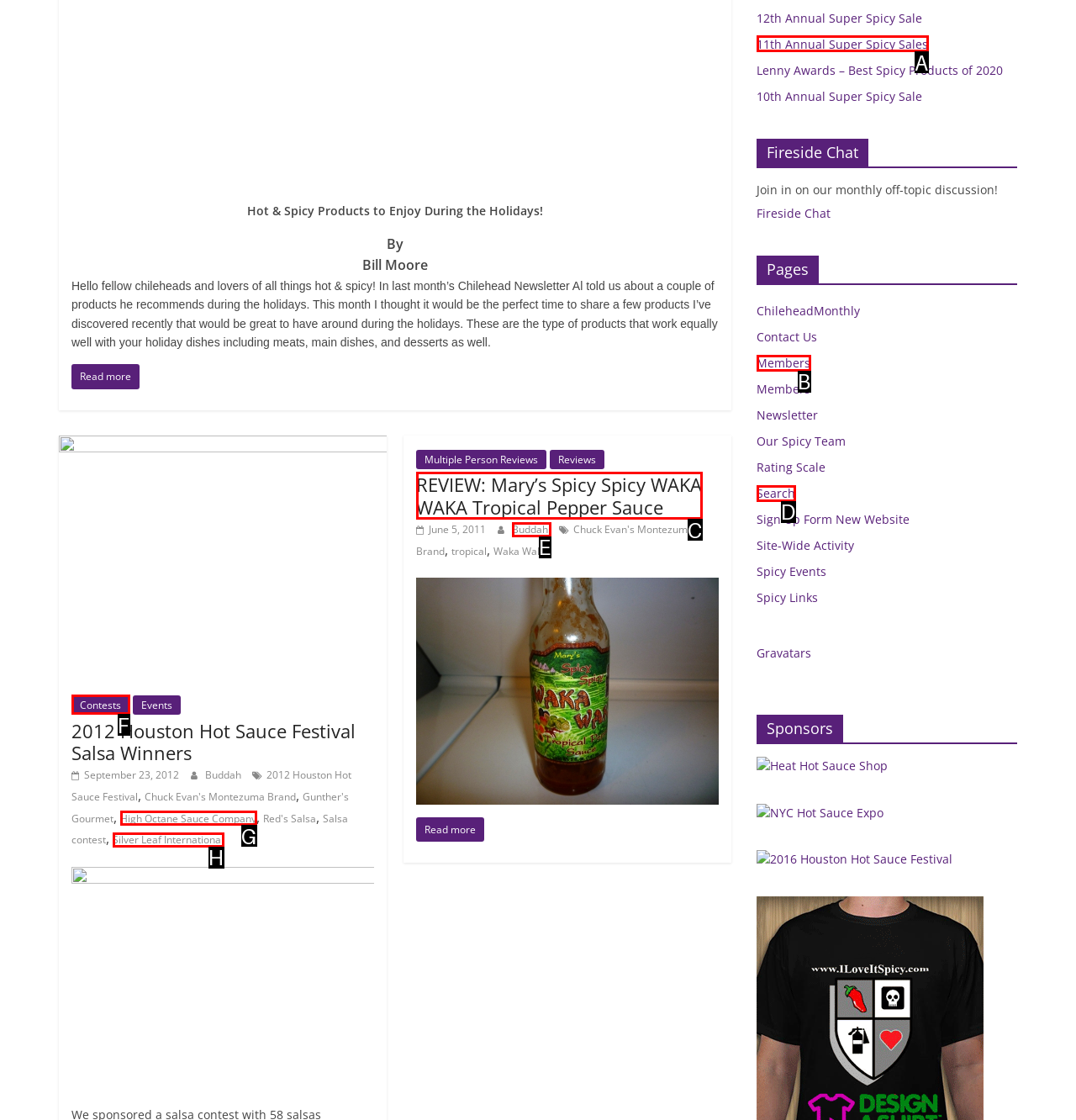Match the following description to a UI element: Contests
Provide the letter of the matching option directly.

F